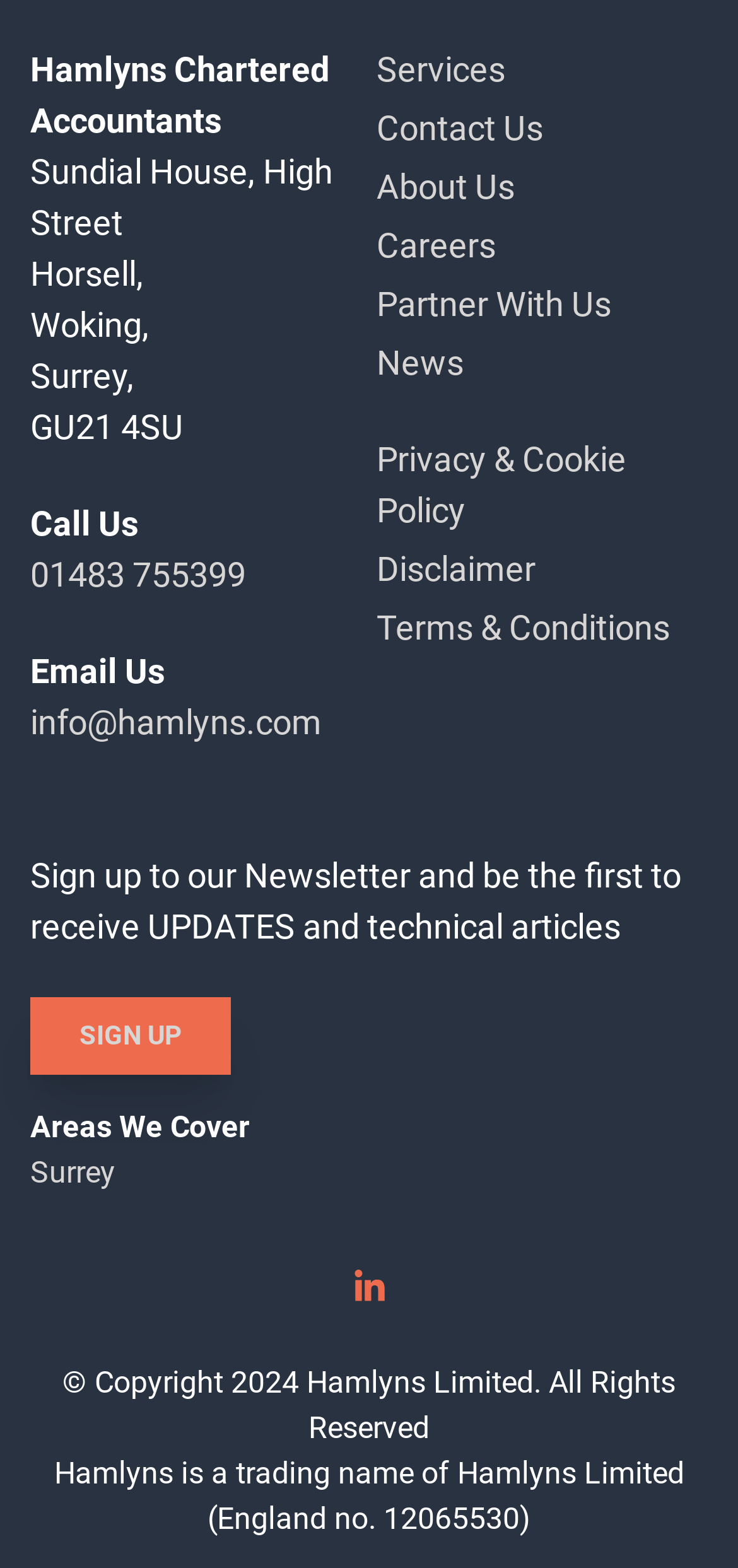What services does the company provide?
Based on the content of the image, thoroughly explain and answer the question.

The company provides accounting services, which can be inferred from the 'Services' link on the top navigation bar and the company name 'Hamlyns Chartered Accountants'.